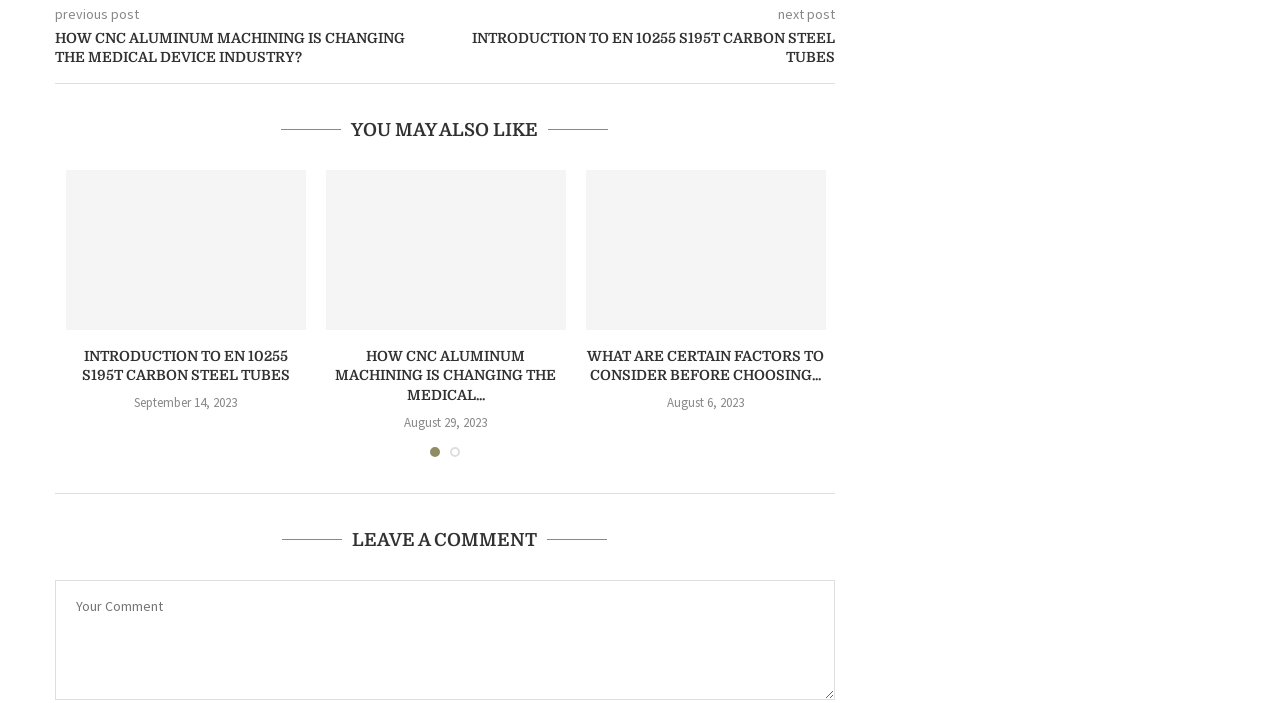Locate the bounding box coordinates of the element that needs to be clicked to carry out the instruction: "Click on the 'Hello, log in' link". The coordinates should be given as four float numbers ranging from 0 to 1, i.e., [left, top, right, bottom].

None